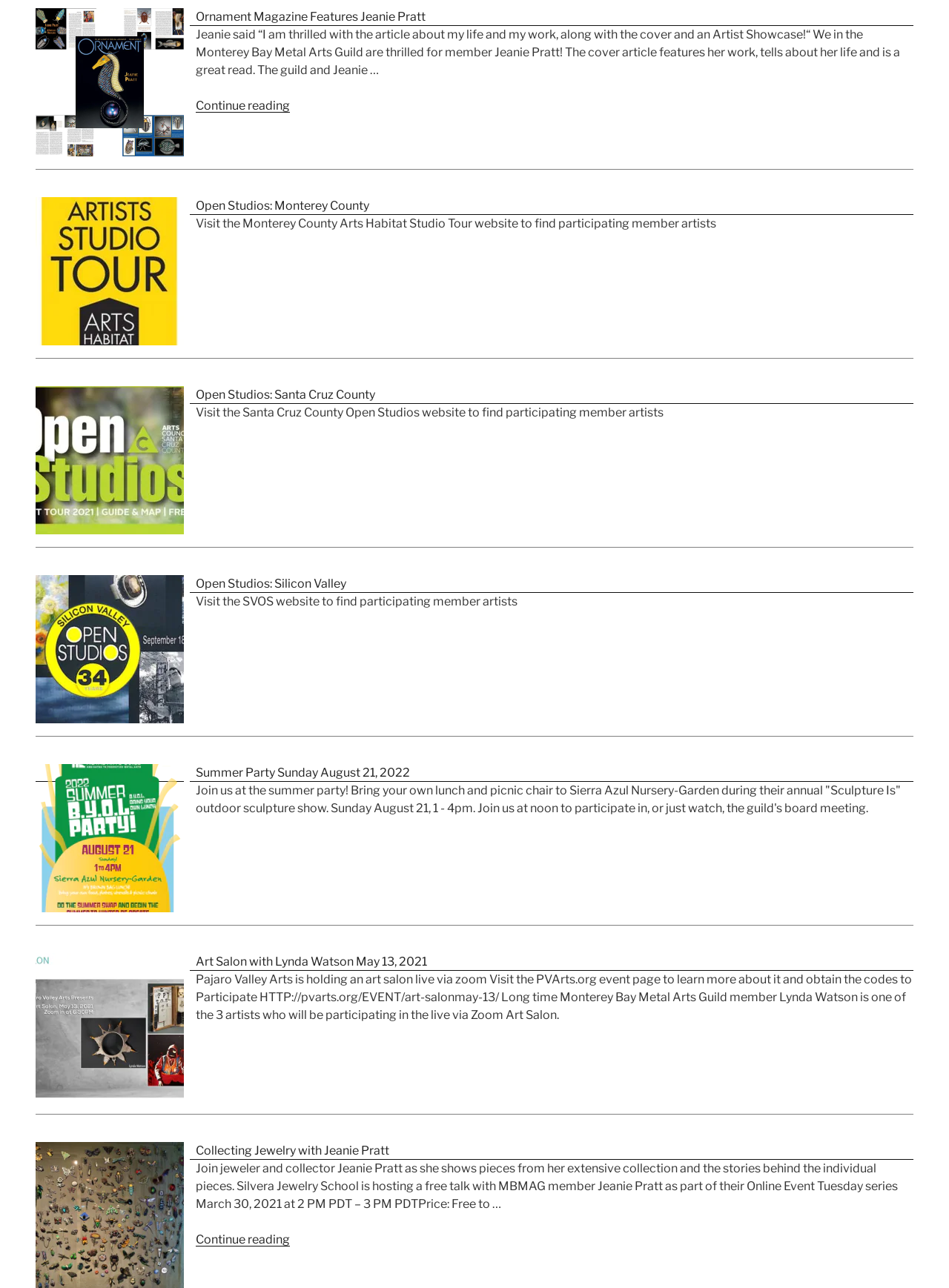Can you find the bounding box coordinates for the UI element given this description: "Open Studios: Silicon Valley"? Provide the coordinates as four float numbers between 0 and 1: [left, top, right, bottom].

[0.038, 0.447, 0.962, 0.461]